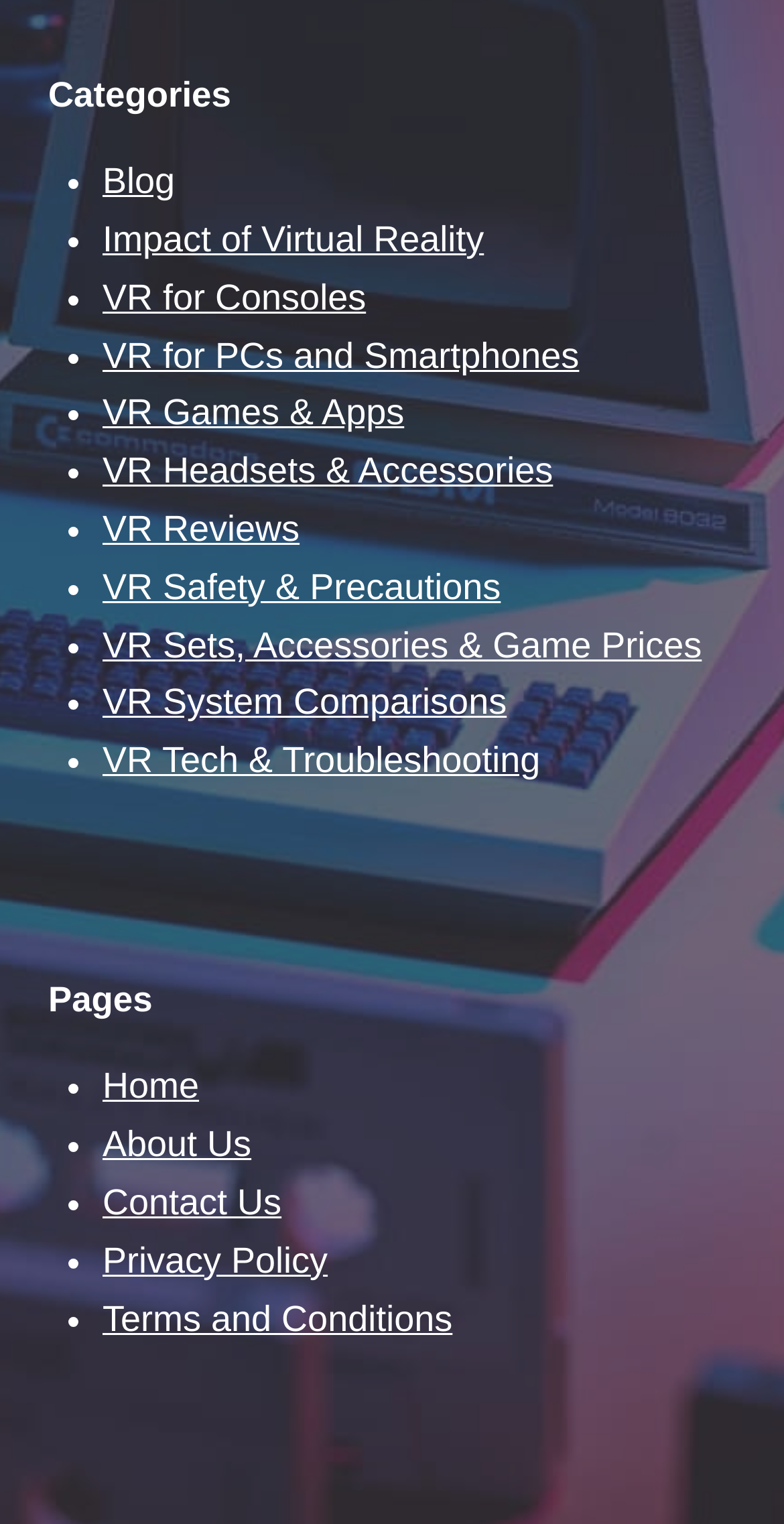Identify the bounding box coordinates of the element that should be clicked to fulfill this task: "Learn about impact of virtual reality". The coordinates should be provided as four float numbers between 0 and 1, i.e., [left, top, right, bottom].

[0.131, 0.144, 0.617, 0.17]